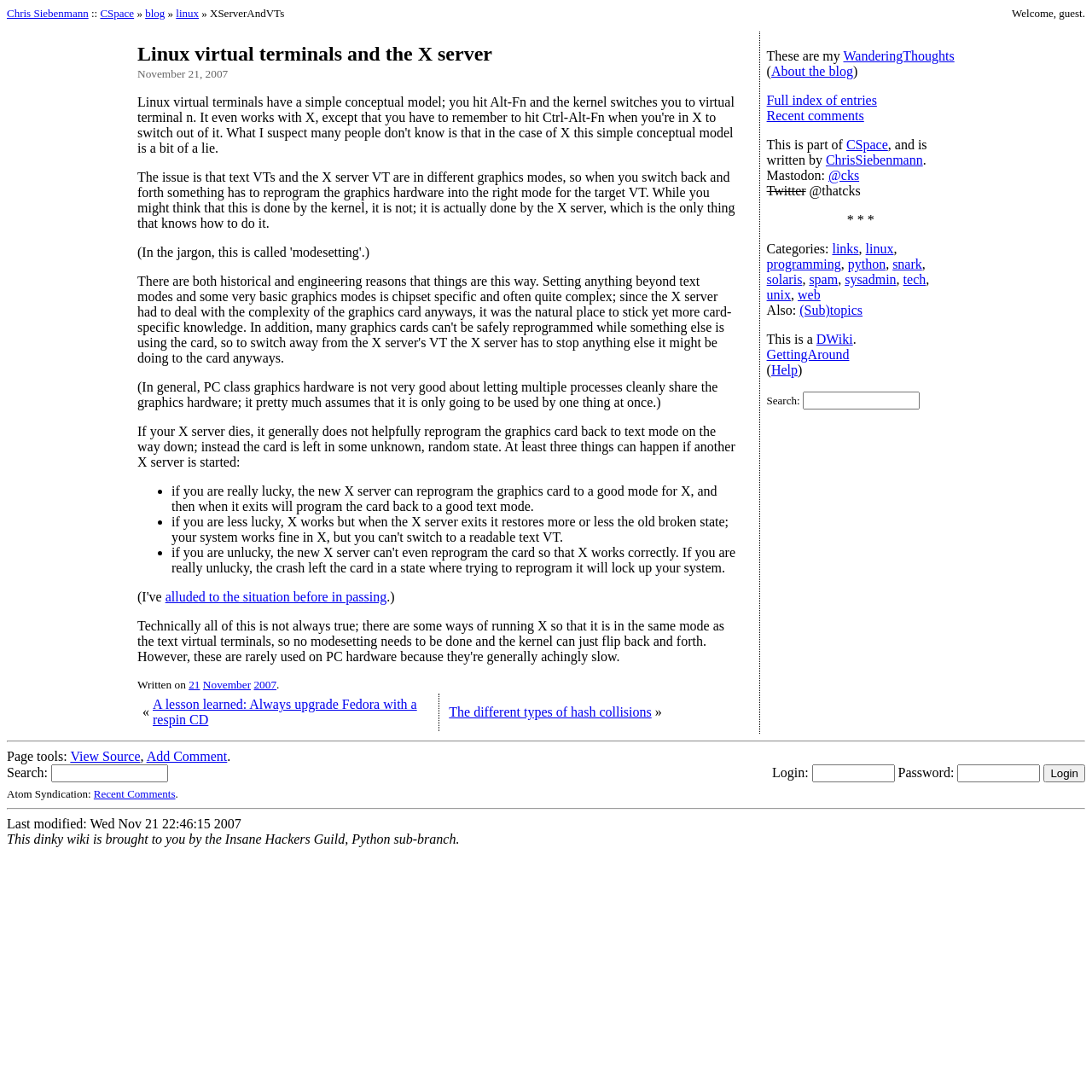Please give a succinct answer to the question in one word or phrase:
What is the date of the blog post?

November 21, 2007